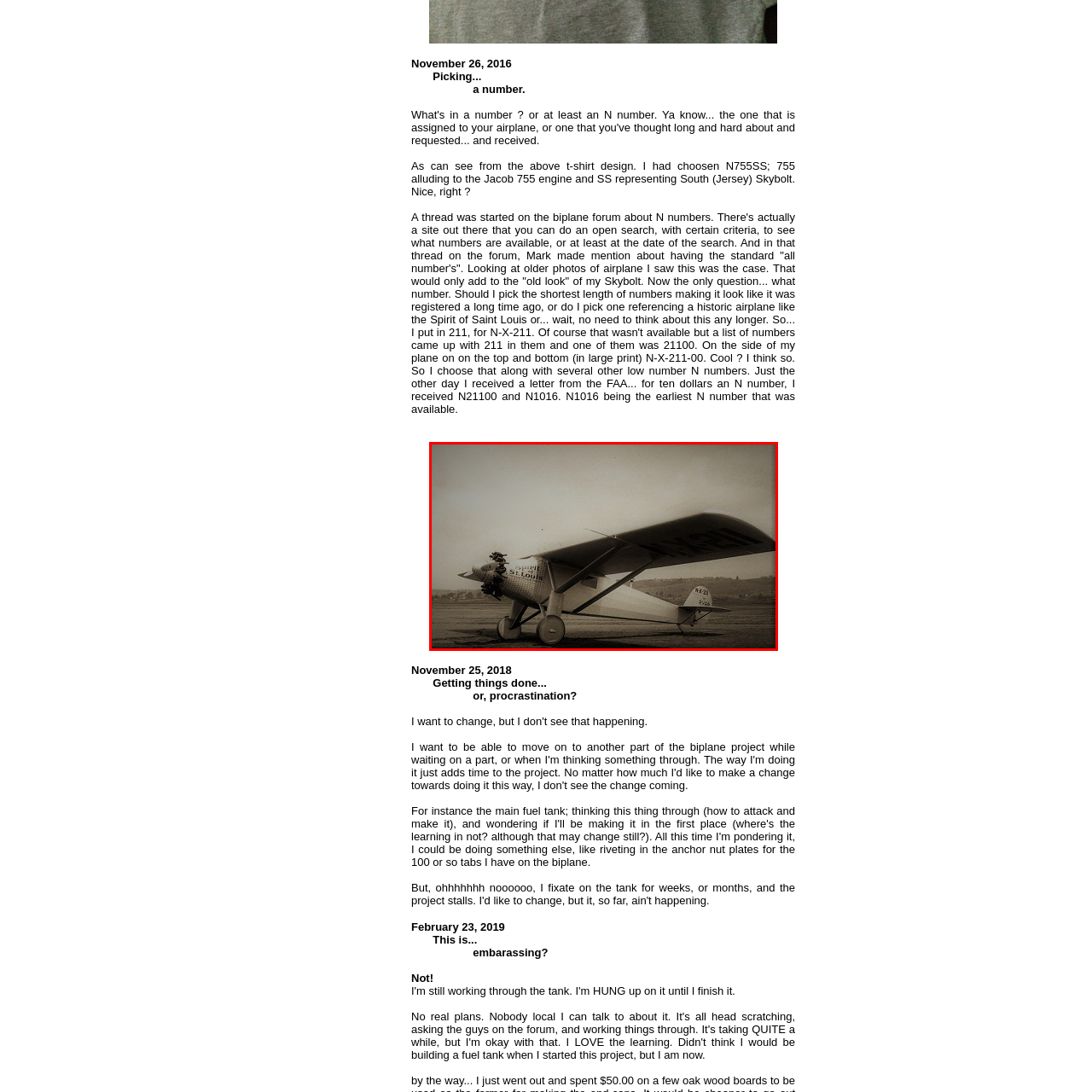In what year did Charles Lindbergh make his historic transatlantic flight?
Inspect the part of the image highlighted by the red bounding box and give a detailed answer to the question.

The caption states that the iconic aircraft is synonymous with Charles Lindbergh's historic transatlantic flight in 1927, representing a pivotal moment in aviation history.